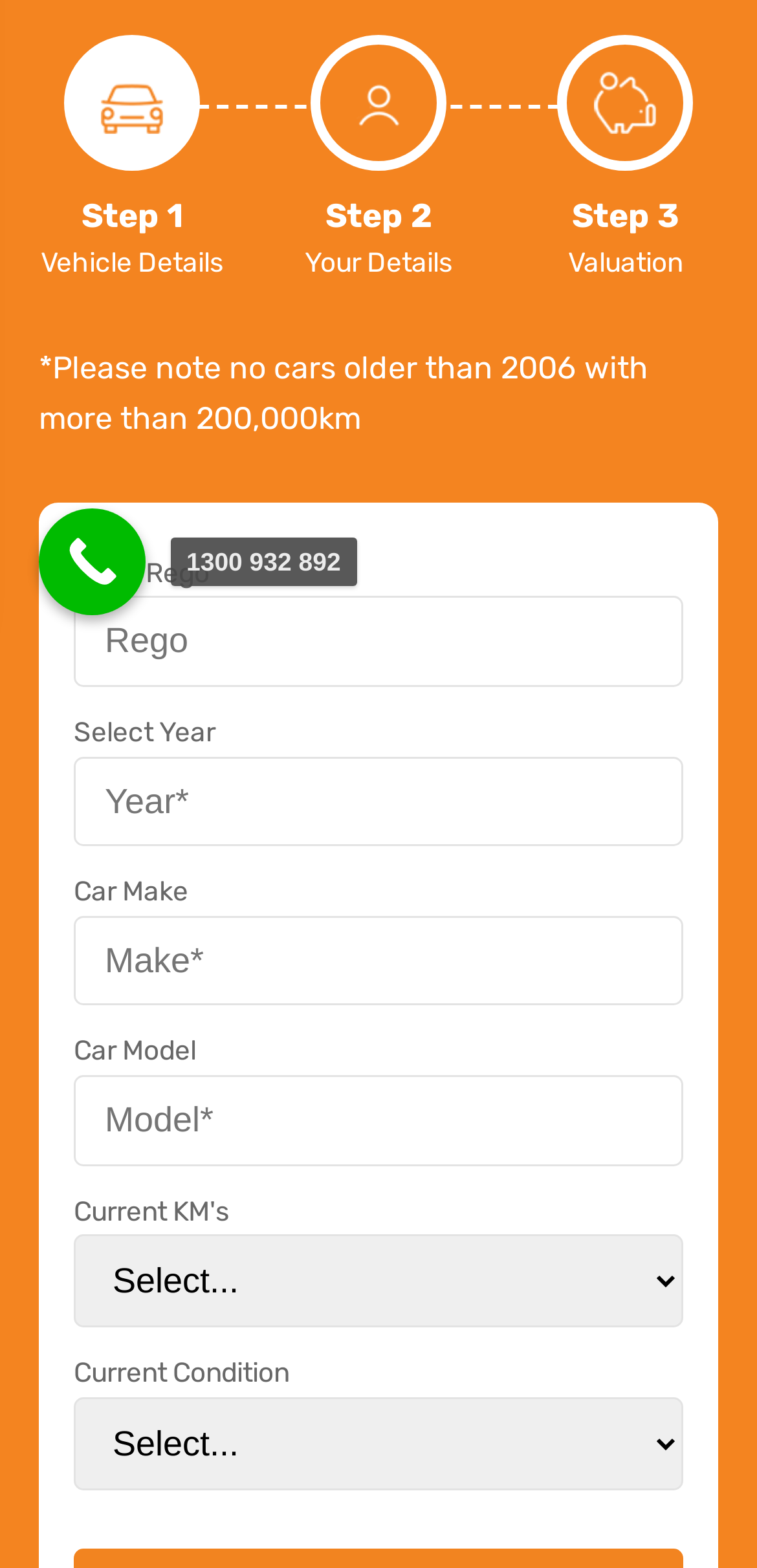Find the bounding box of the element with the following description: "parent_node: Car Make name="make" placeholder="Make*"". The coordinates must be four float numbers between 0 and 1, formatted as [left, top, right, bottom].

[0.097, 0.584, 0.903, 0.642]